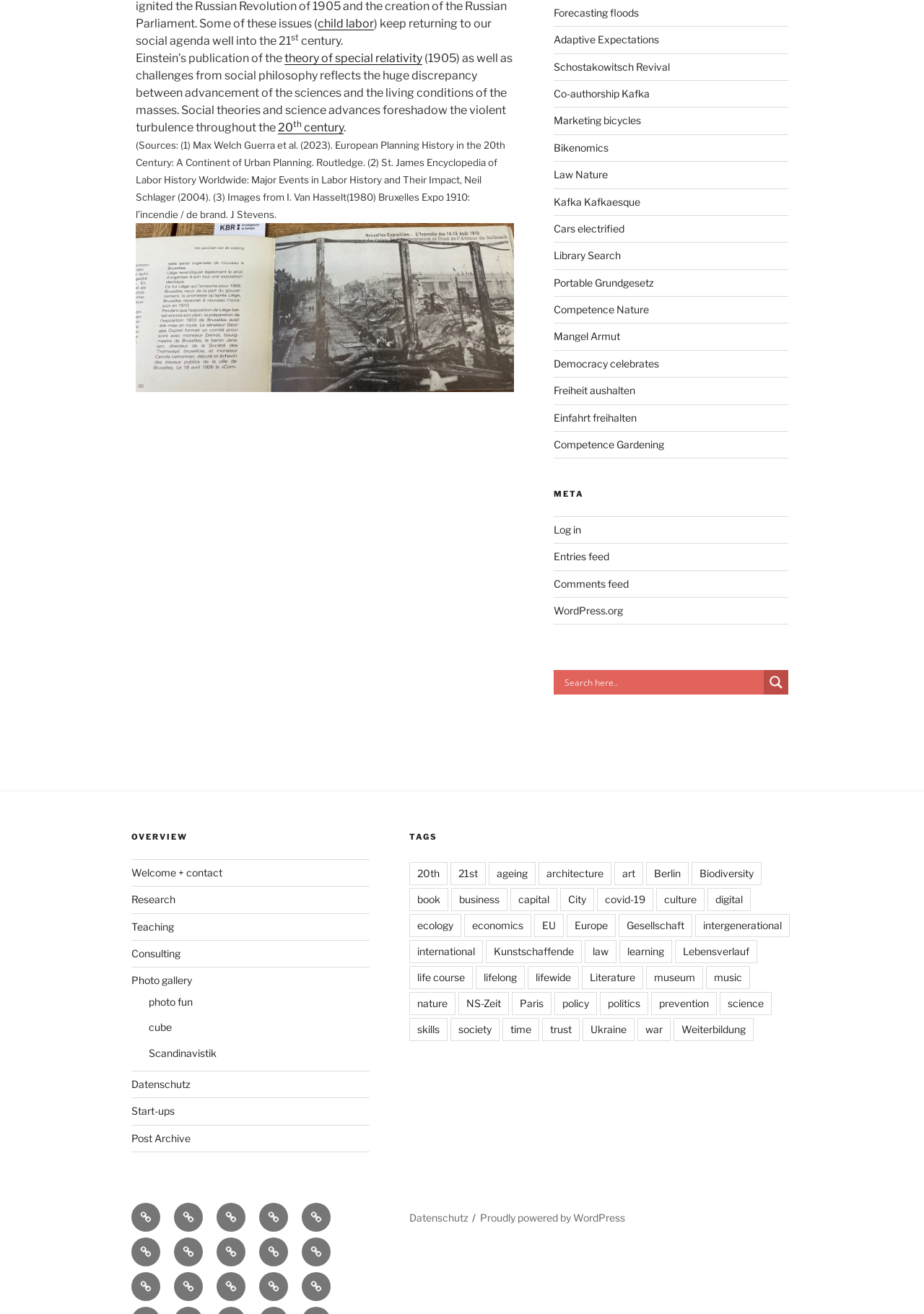Use a single word or phrase to answer the question: 
What is the century mentioned in the text?

20th and 21st